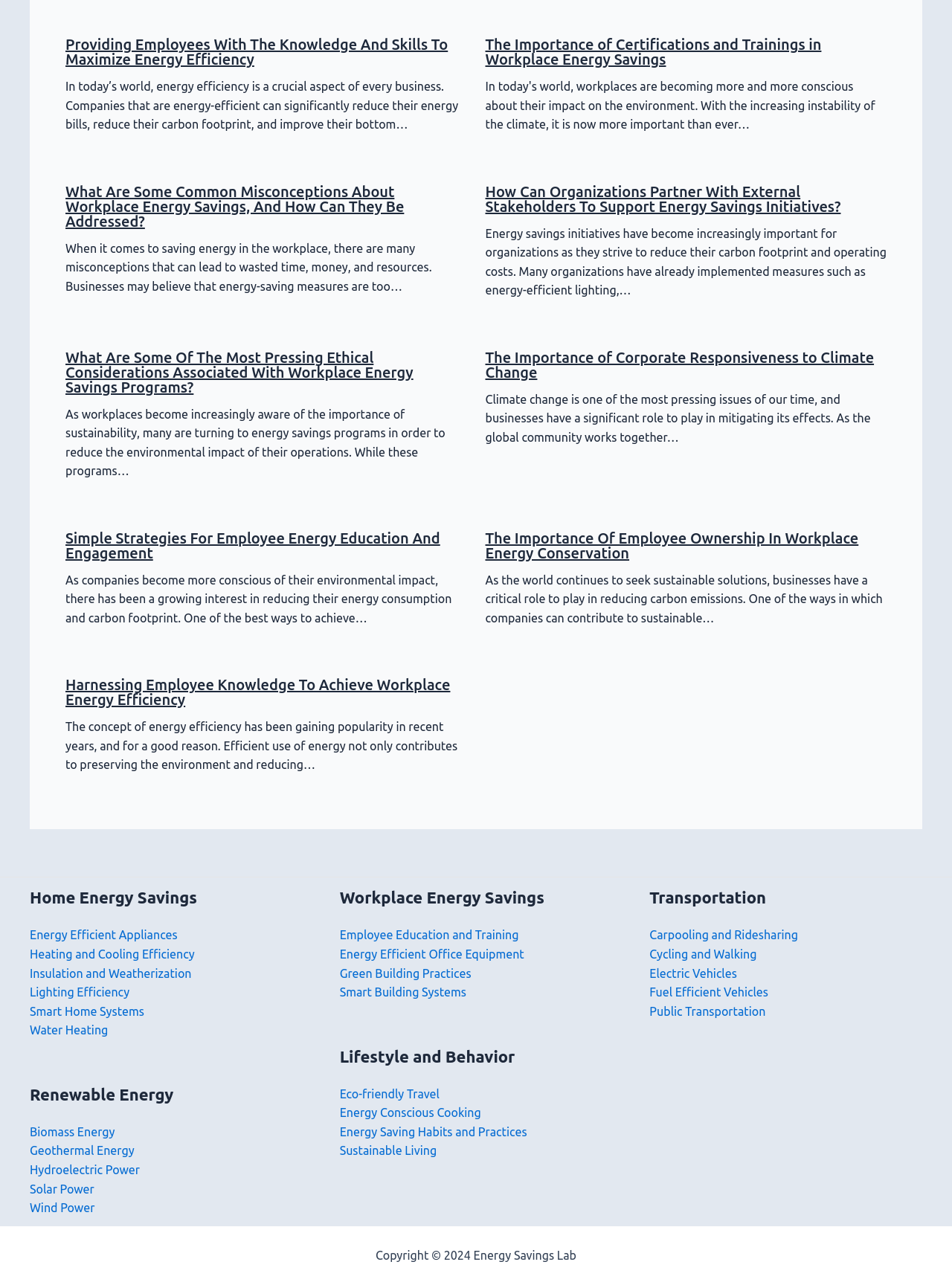Given the element description Employee Education and Training, identify the bounding box coordinates for the UI element on the webpage screenshot. The format should be (top-left x, top-left y, bottom-right x, bottom-right y), with values between 0 and 1.

[0.357, 0.722, 0.545, 0.733]